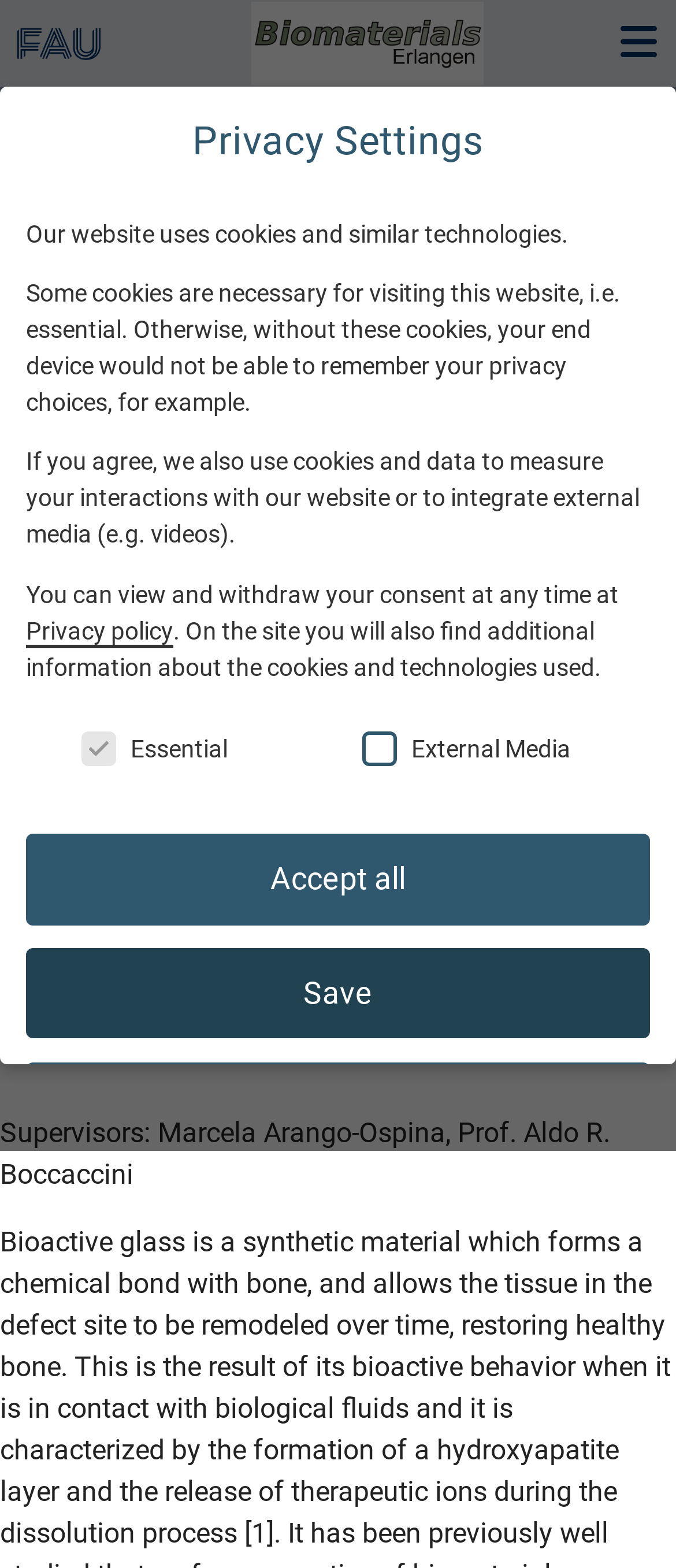Using the description: "Privacy policy", determine the UI element's bounding box coordinates. Ensure the coordinates are in the format of four float numbers between 0 and 1, i.e., [left, top, right, bottom].

[0.038, 0.393, 0.256, 0.411]